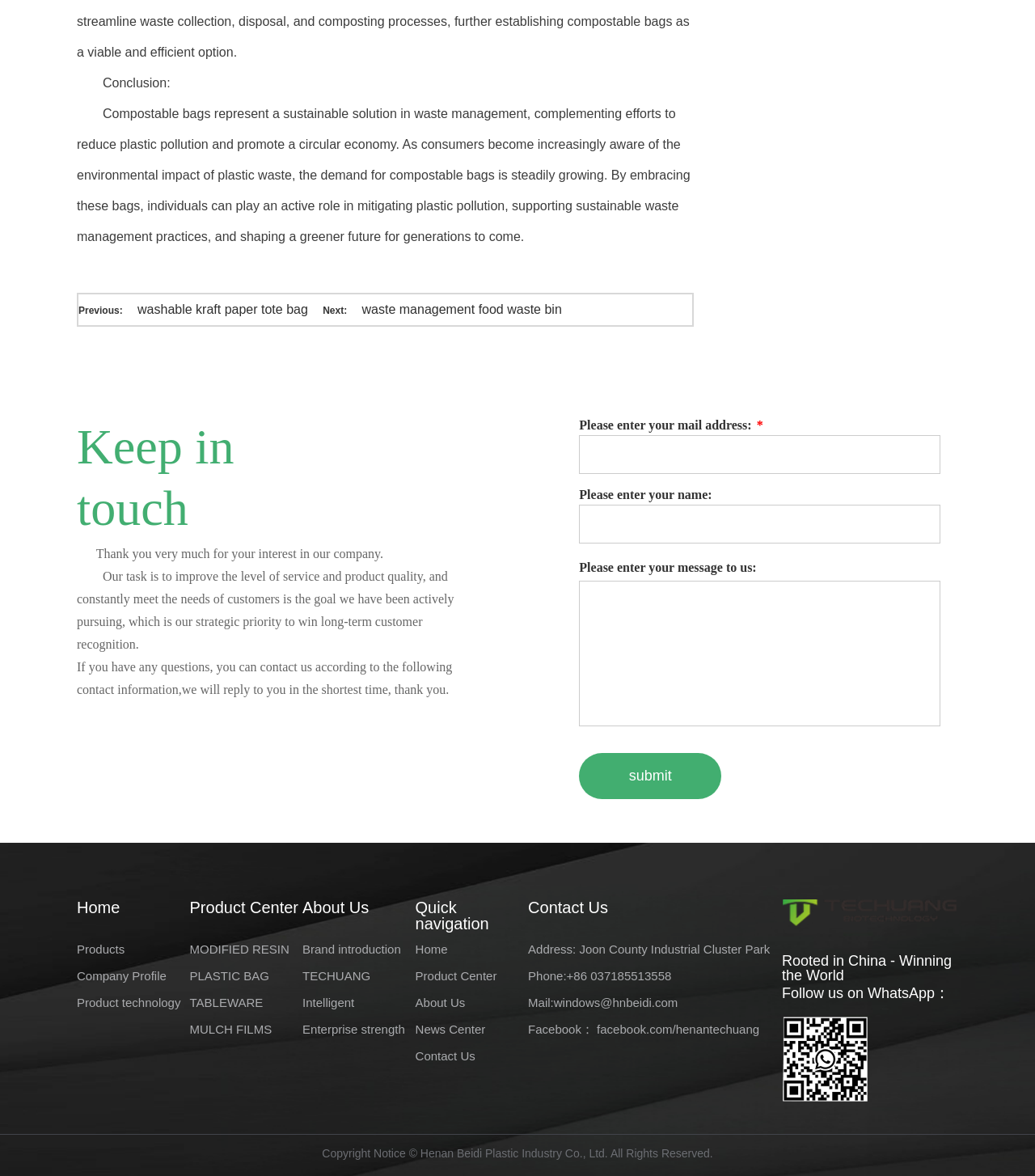What is the purpose of compostable bags?
Using the image as a reference, answer the question with a short word or phrase.

To reduce plastic pollution